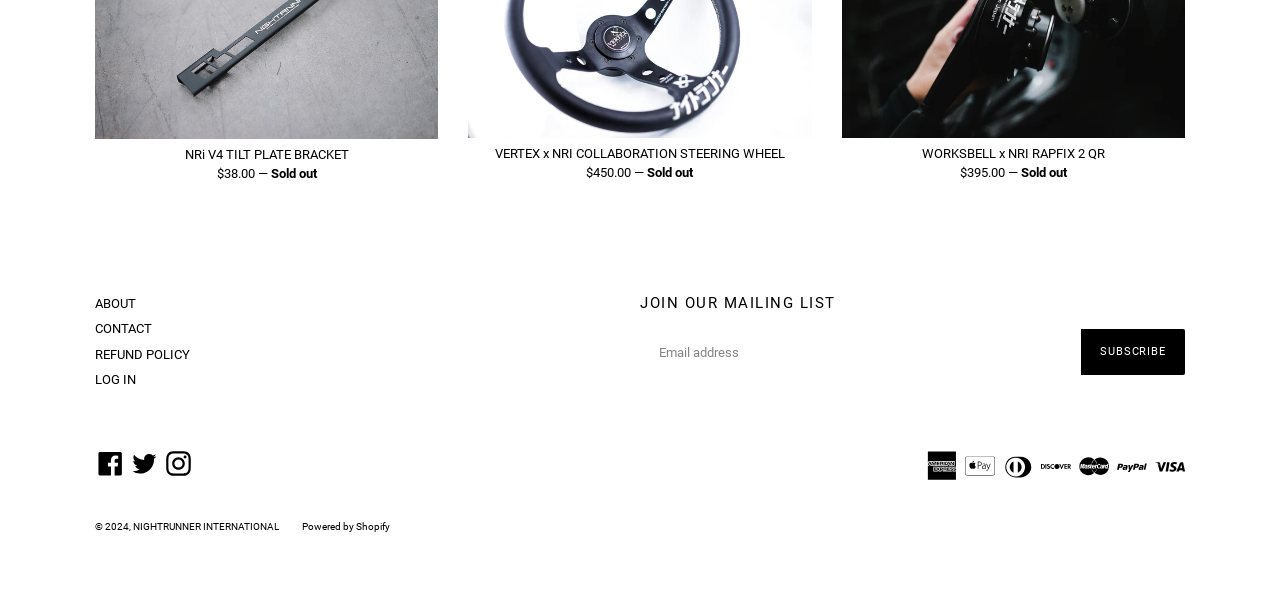Please identify the bounding box coordinates of the area I need to click to accomplish the following instruction: "Go to ABOUT page".

[0.074, 0.501, 0.106, 0.526]